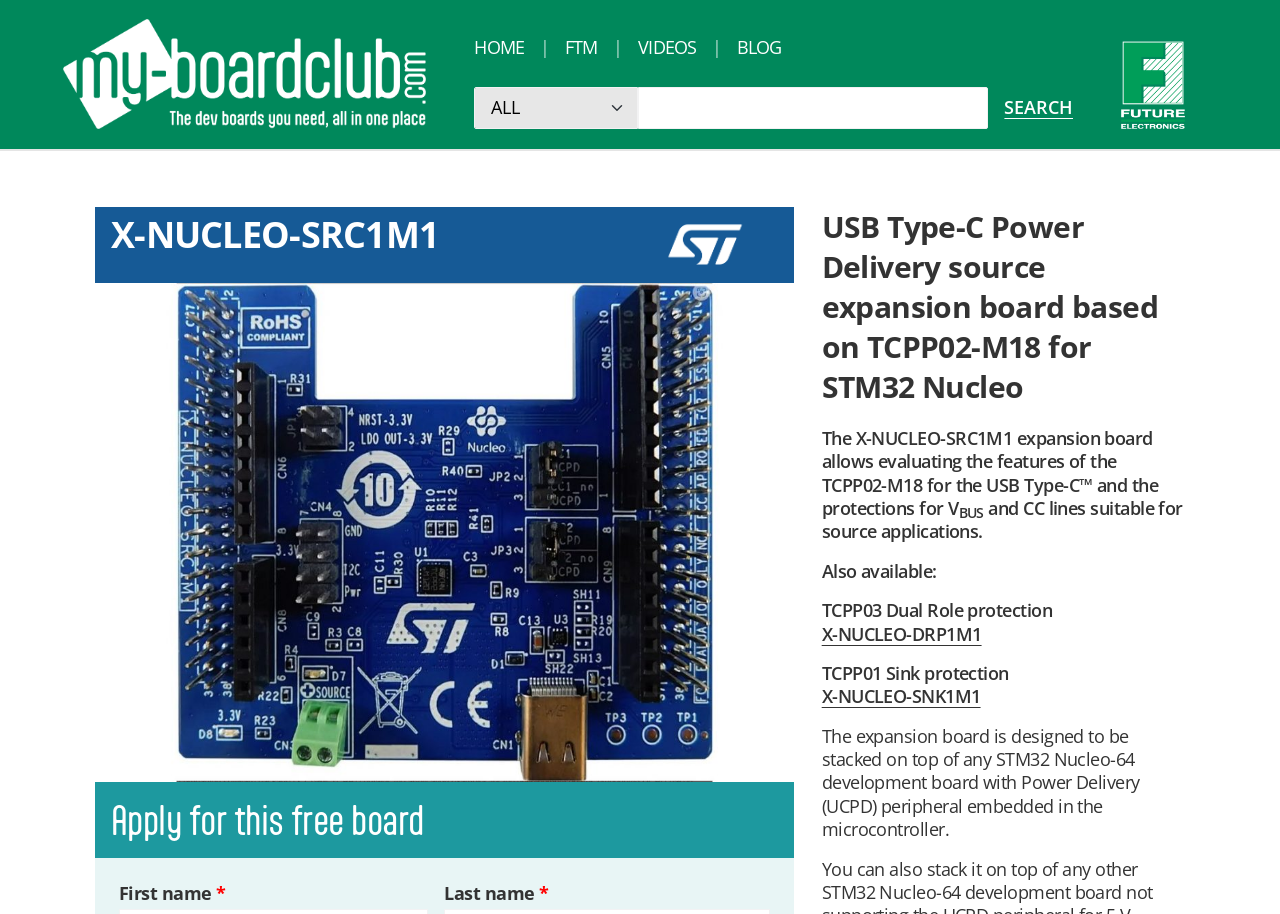Please specify the bounding box coordinates of the region to click in order to perform the following instruction: "Visit the WordPress.org website".

None